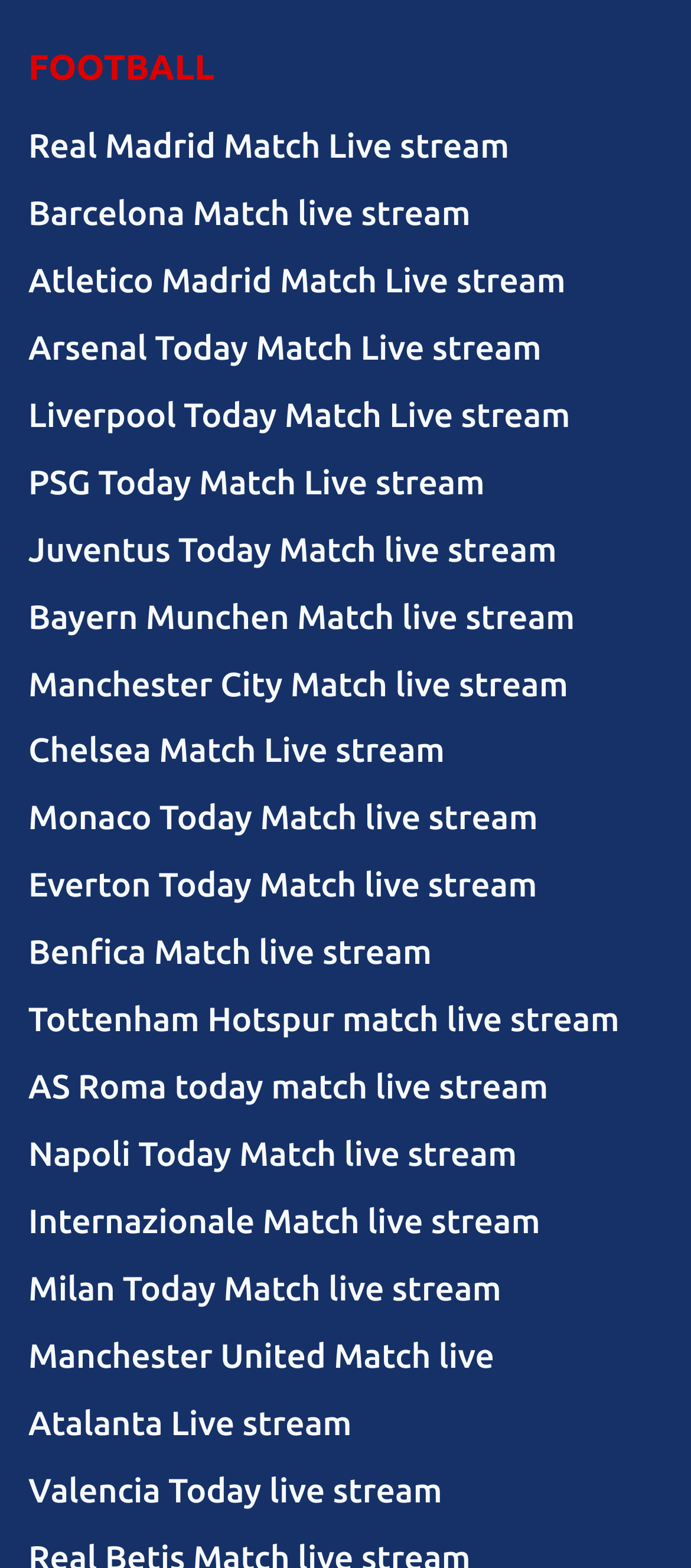Identify the coordinates of the bounding box for the element that must be clicked to accomplish the instruction: "Stream PSG Today Match Live".

[0.041, 0.286, 0.959, 0.328]